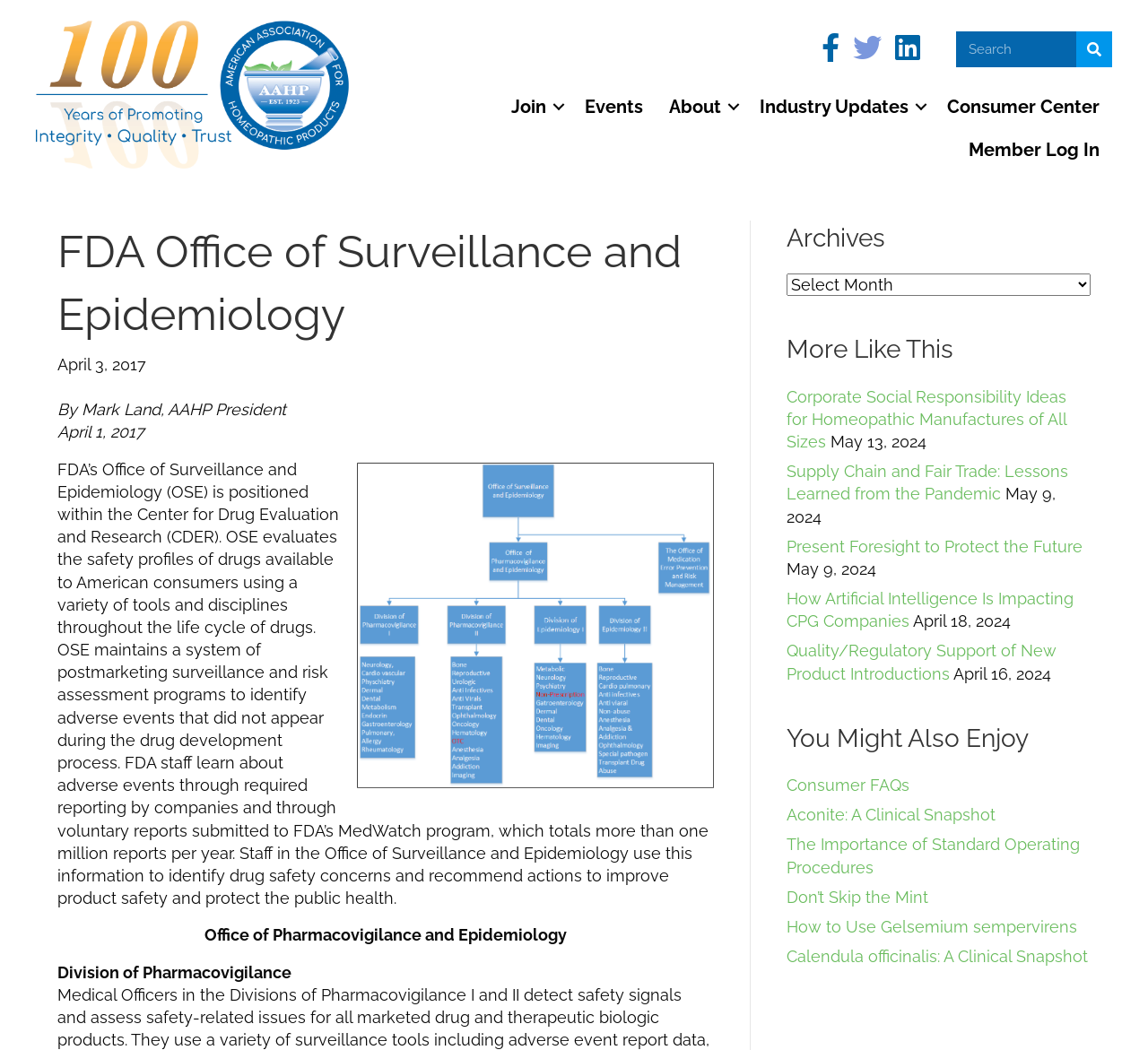What is the title of the article written by Mark Land?
Provide an in-depth and detailed explanation in response to the question.

The text states that 'By Mark Land, AAHP President April 1, 2017 FDA’s Office of Surveillance and Epidemiology...' Therefore, the title of the article written by Mark Land is FDA Office of Surveillance and Epidemiology.